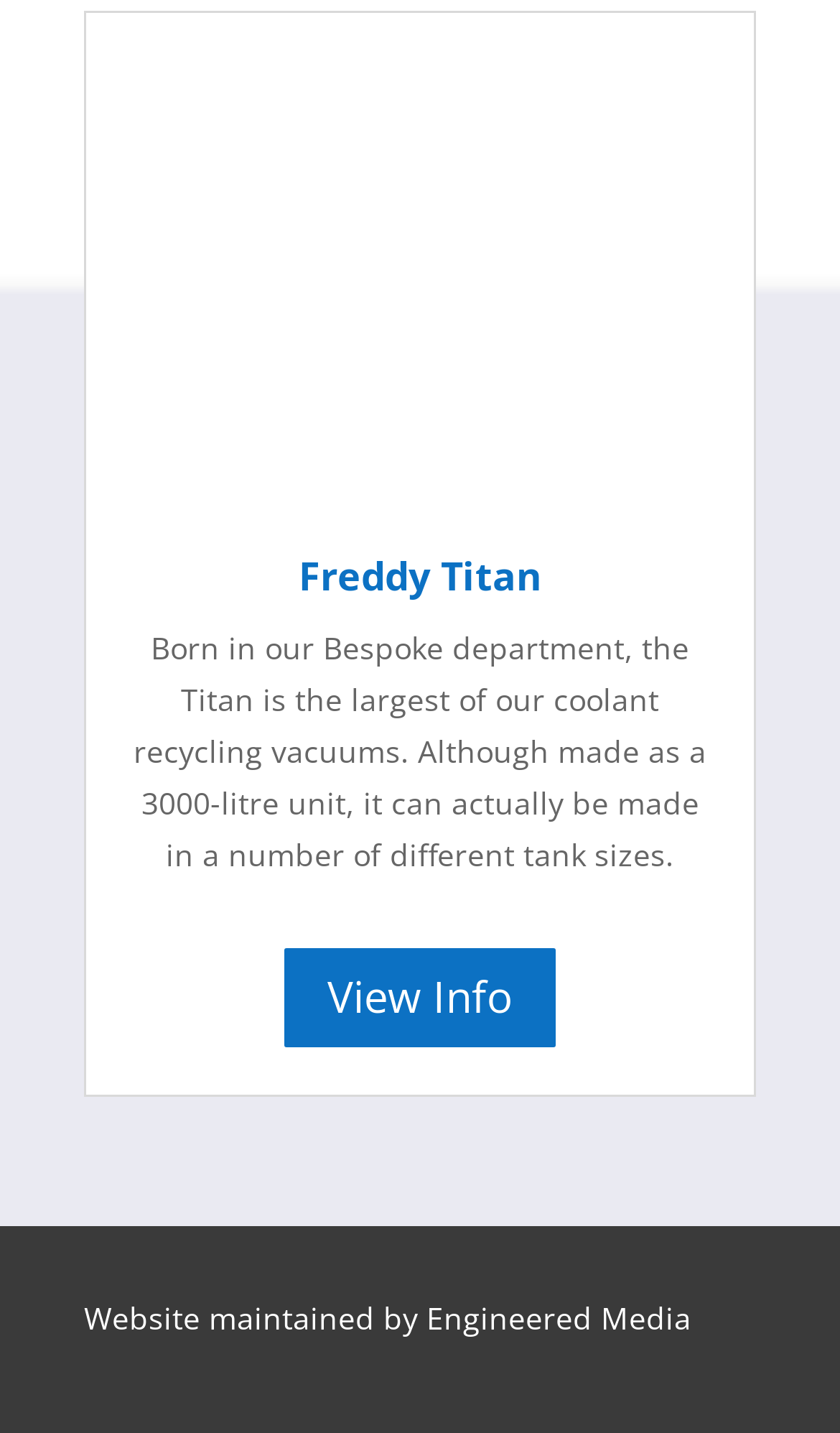Identify the bounding box coordinates of the HTML element based on this description: "Engineered Media".

[0.508, 0.906, 0.823, 0.934]